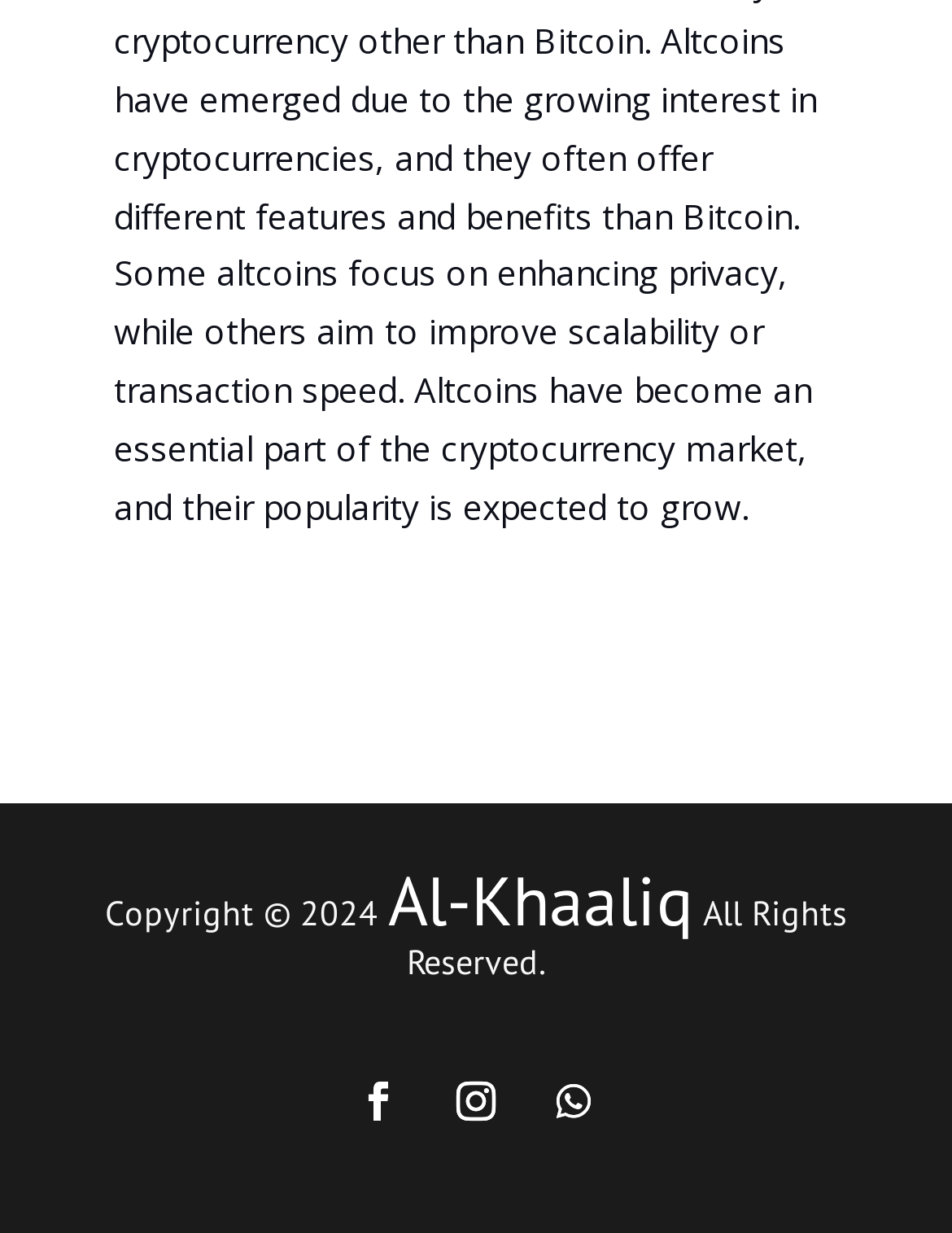Use a single word or phrase to answer the question:
How many social media links are there?

3